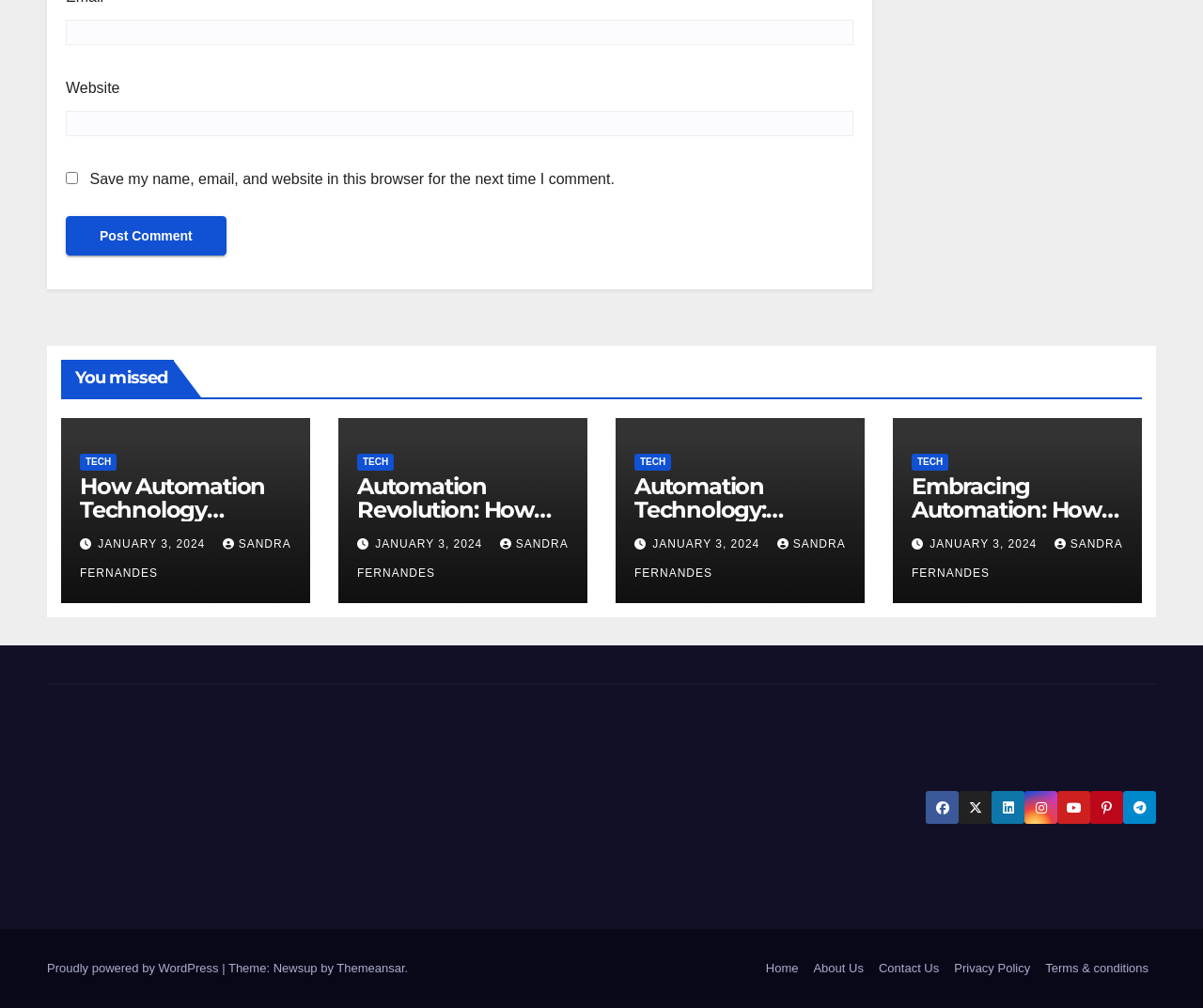Using details from the image, please answer the following question comprehensively:
How many comment fields are there?

I counted the number of textbox elements with the label 'Email *' and found only one, which is used for commenting.